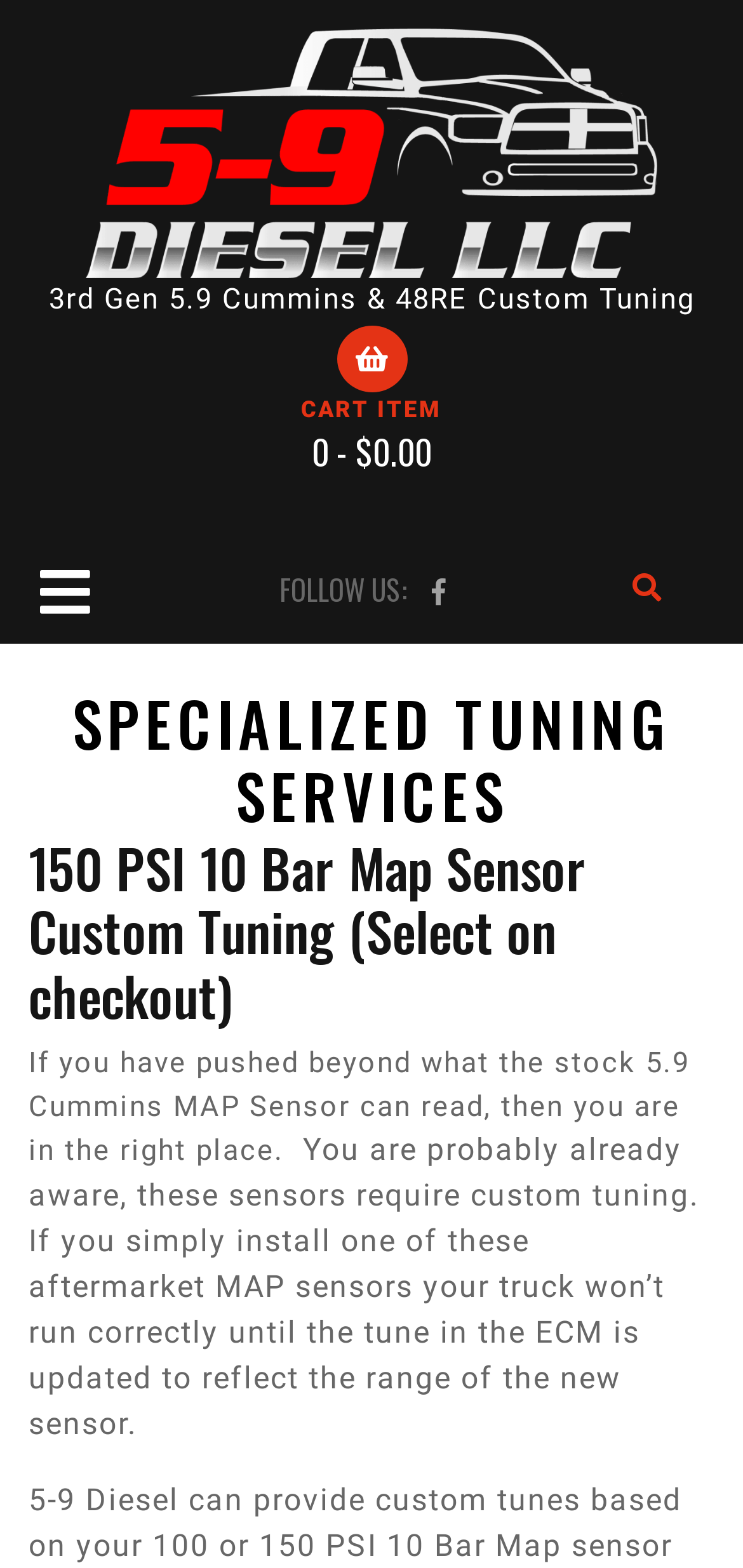What is the topic of the webpage?
Give a thorough and detailed response to the question.

The topic of the webpage can be inferred from the headings and text content. The main heading is 'SPECIALIZED TUNING SERVICES' and the text content talks about custom tuning for 5.9 Cummins trucks, specifically about MAP sensors and their requirements.